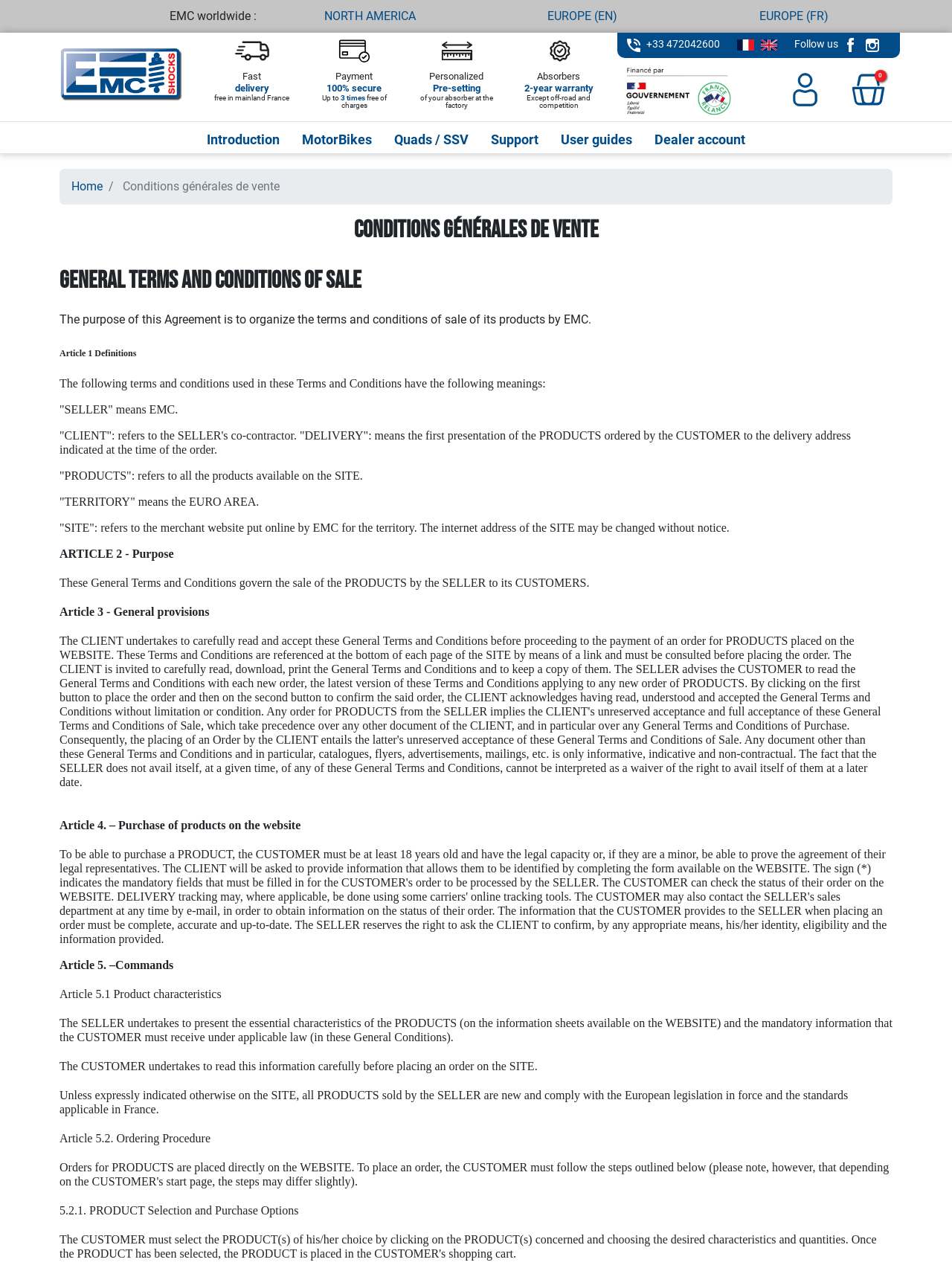Find the bounding box coordinates corresponding to the UI element with the description: "Fontevraud Abbey". The coordinates should be formatted as [left, top, right, bottom], with values as floats between 0 and 1.

None